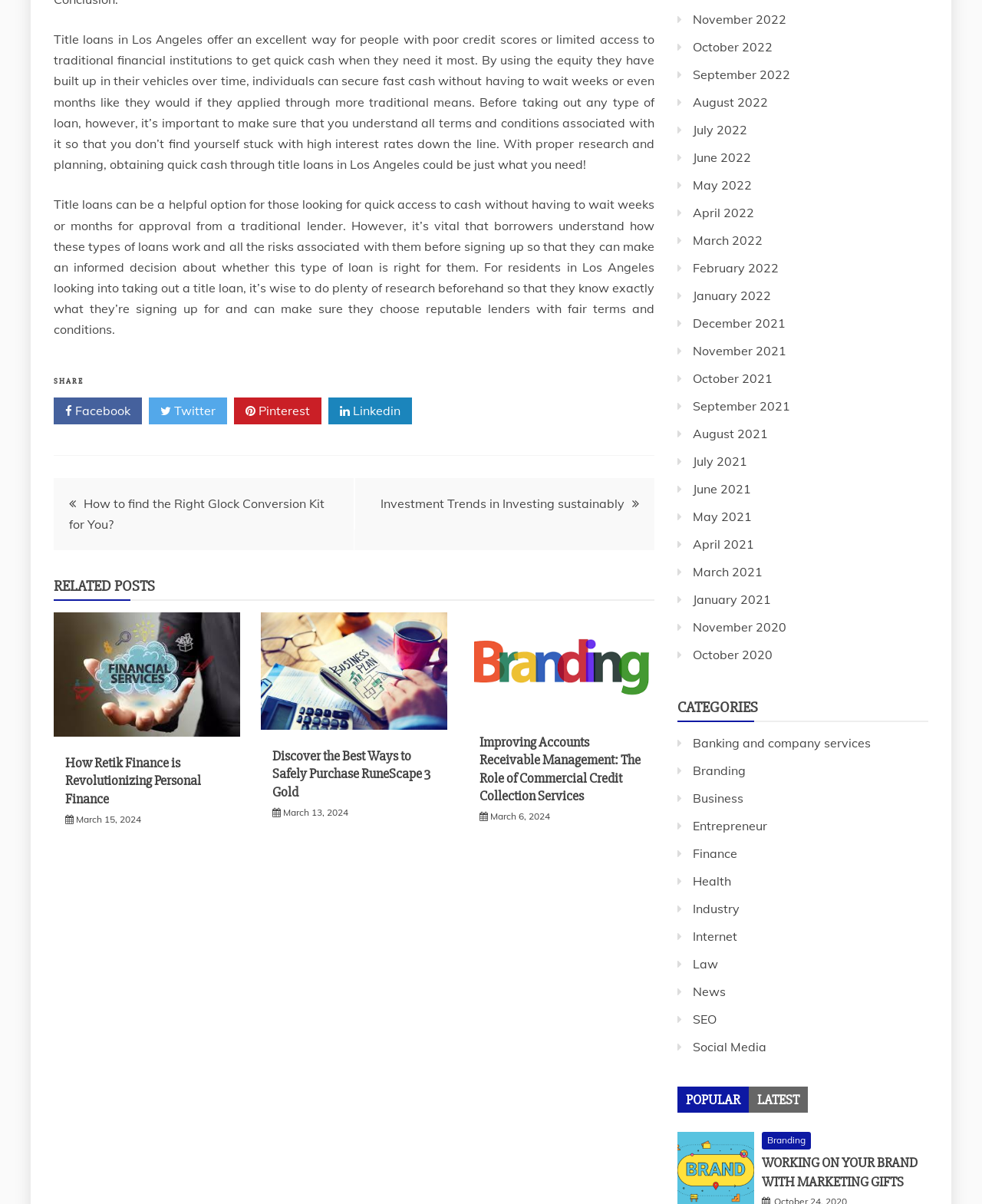How many social media links are available?
Based on the image content, provide your answer in one word or a short phrase.

4